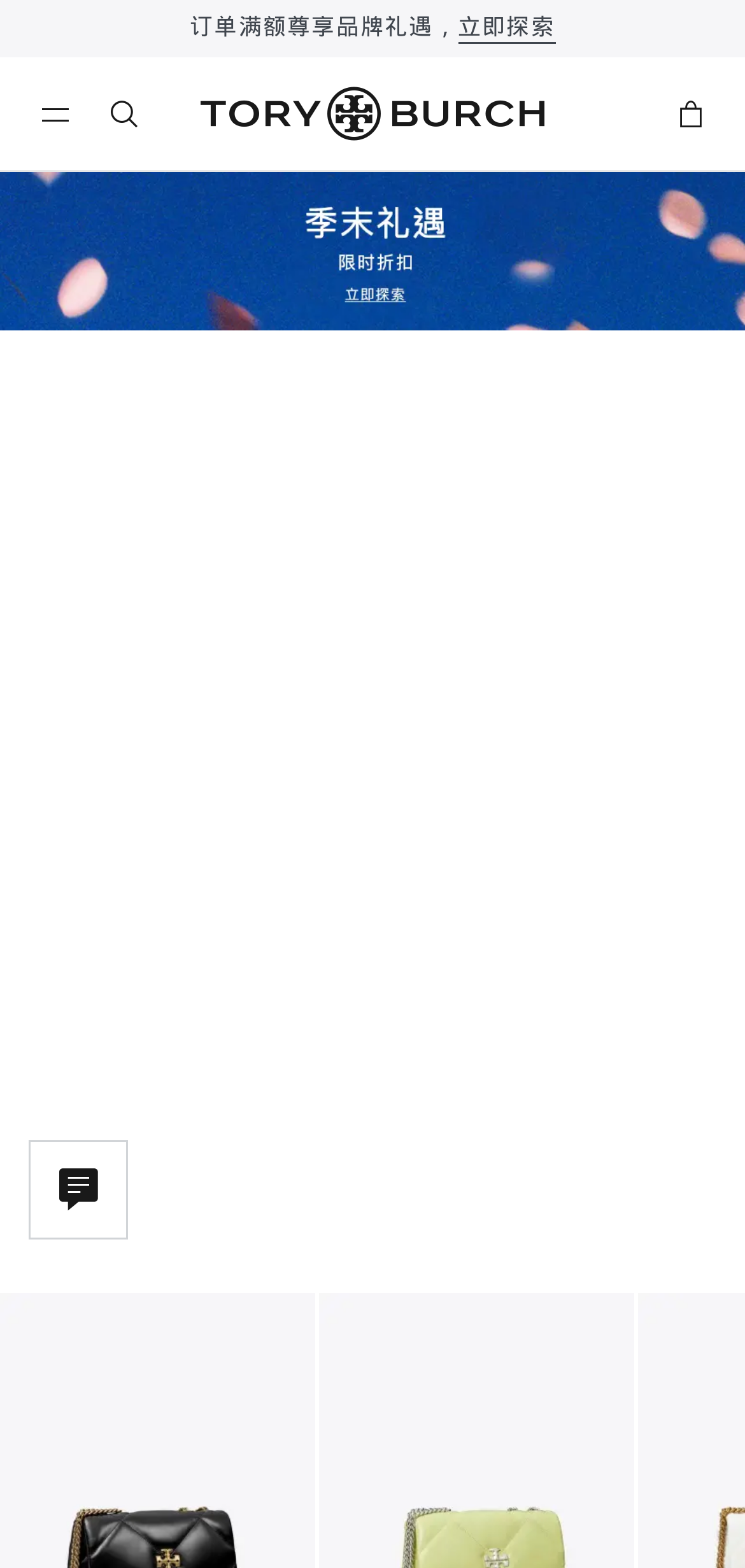Provide the bounding box coordinates, formatted as (top-left x, top-left y, bottom-right x, bottom-right y), with all values being floating point numbers between 0 and 1. Identify the bounding box of the UI element that matches the description: title="购物车"

[0.909, 0.064, 0.949, 0.081]